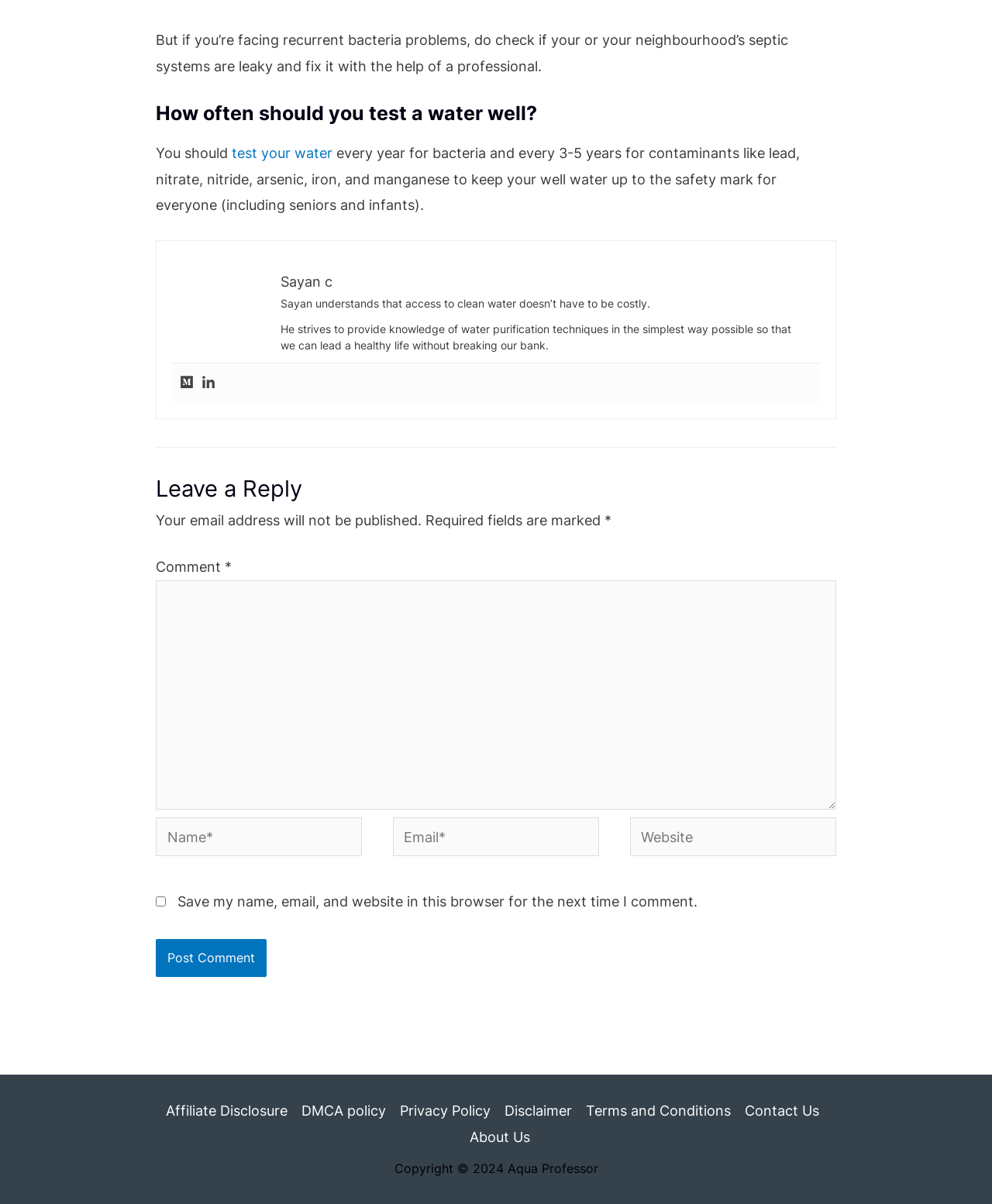Examine the image carefully and respond to the question with a detailed answer: 
What social media platforms are linked on the webpage?

The webpage has links to Medium and Linkedin, indicating that these are the social media platforms linked on the webpage.